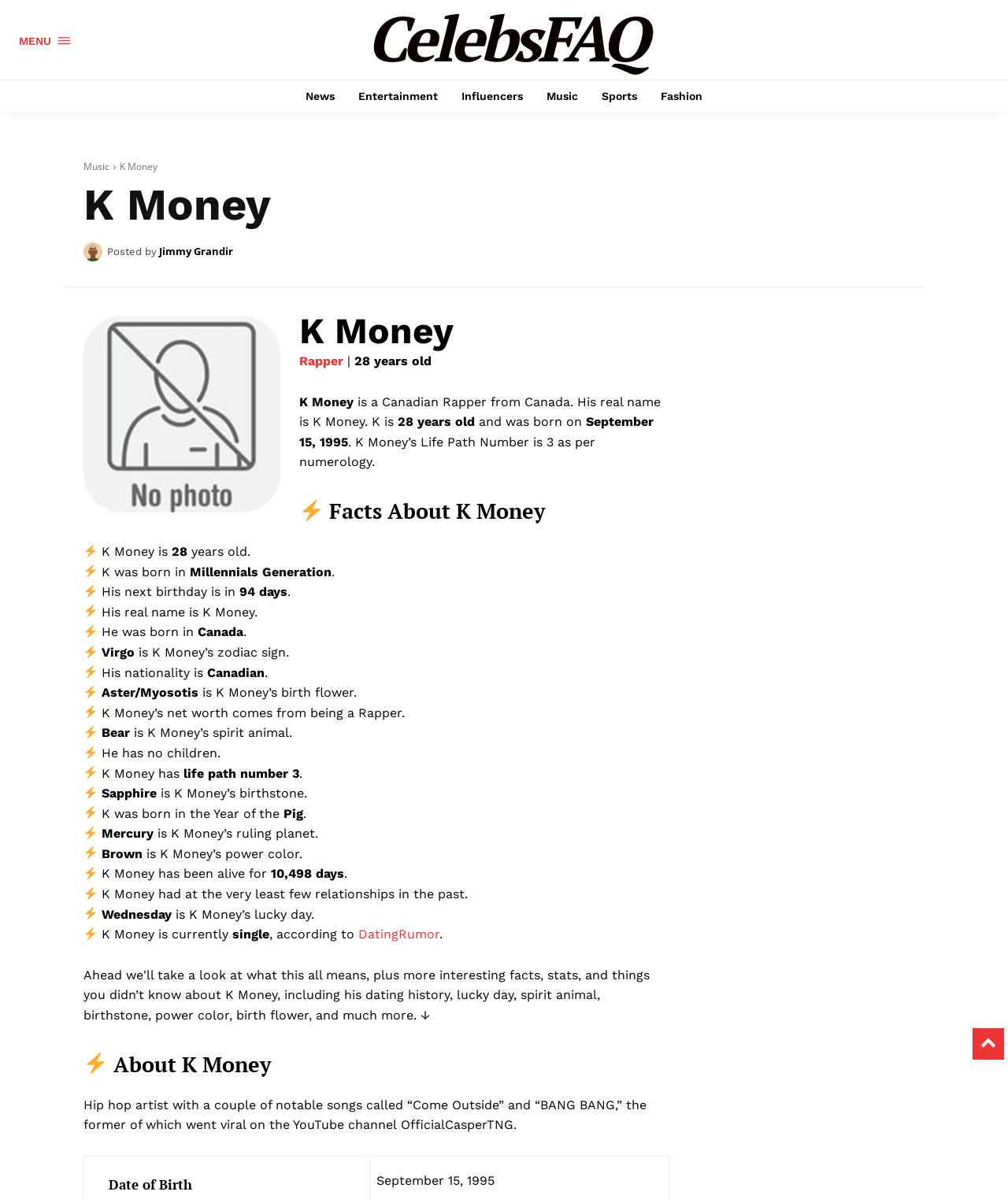Determine the bounding box coordinates of the area to click in order to meet this instruction: "View 'CelebsFAQ' page".

[0.316, 0.0, 0.688, 0.063]